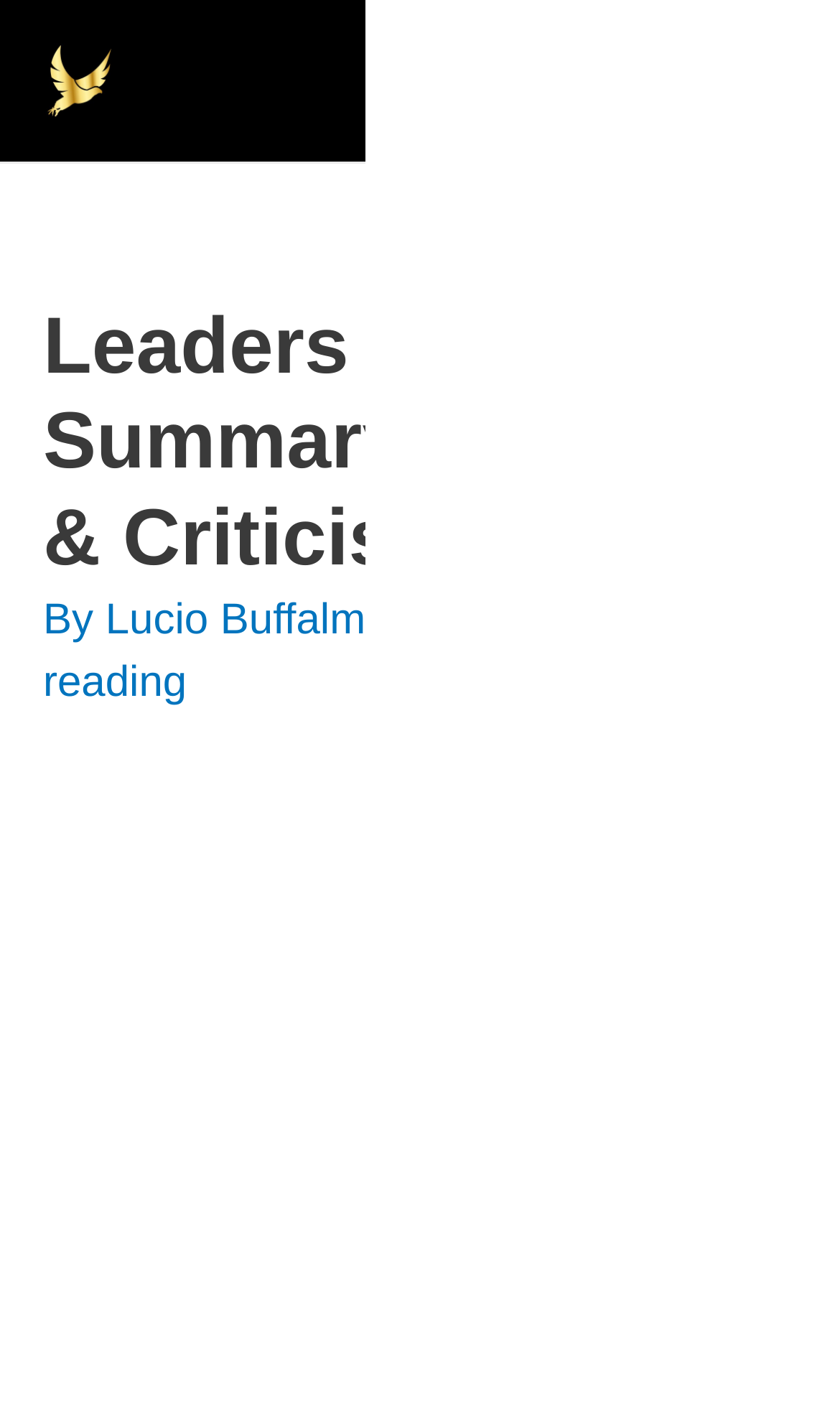Describe every aspect of the webpage comprehensively.

The webpage is about a summary of Simon Sinek's book "Leaders Eat Last" and his circle of safety theory. At the top left of the page, there is a link to "The Power Moves" accompanied by an image with the same name. On the top right, there is a button labeled "Main Menu" with an image next to it.

Below the top section, there is a header that spans the entire width of the page, containing the title "Leaders Eat Last: Summary, Review & Criticism" in a large font. Below the title, there is a byline that reads "By Lucio Buffalmano" with a link to the author's name. The byline is followed by a text that indicates the reading time, "20 minutes of reading".

The main content of the page starts with a text that reads "In 'Leaders Eat Last' (2014) Simon Sinek says that..." followed by a brief summary of the book's main idea, which is that leadership is about taking care of people, and people will in turn take care of the numbers. There are two links within the text, one to "leadership" and another to "leadership is about people". The text is divided into several paragraphs, with the main idea of the book summarized in a few sentences.